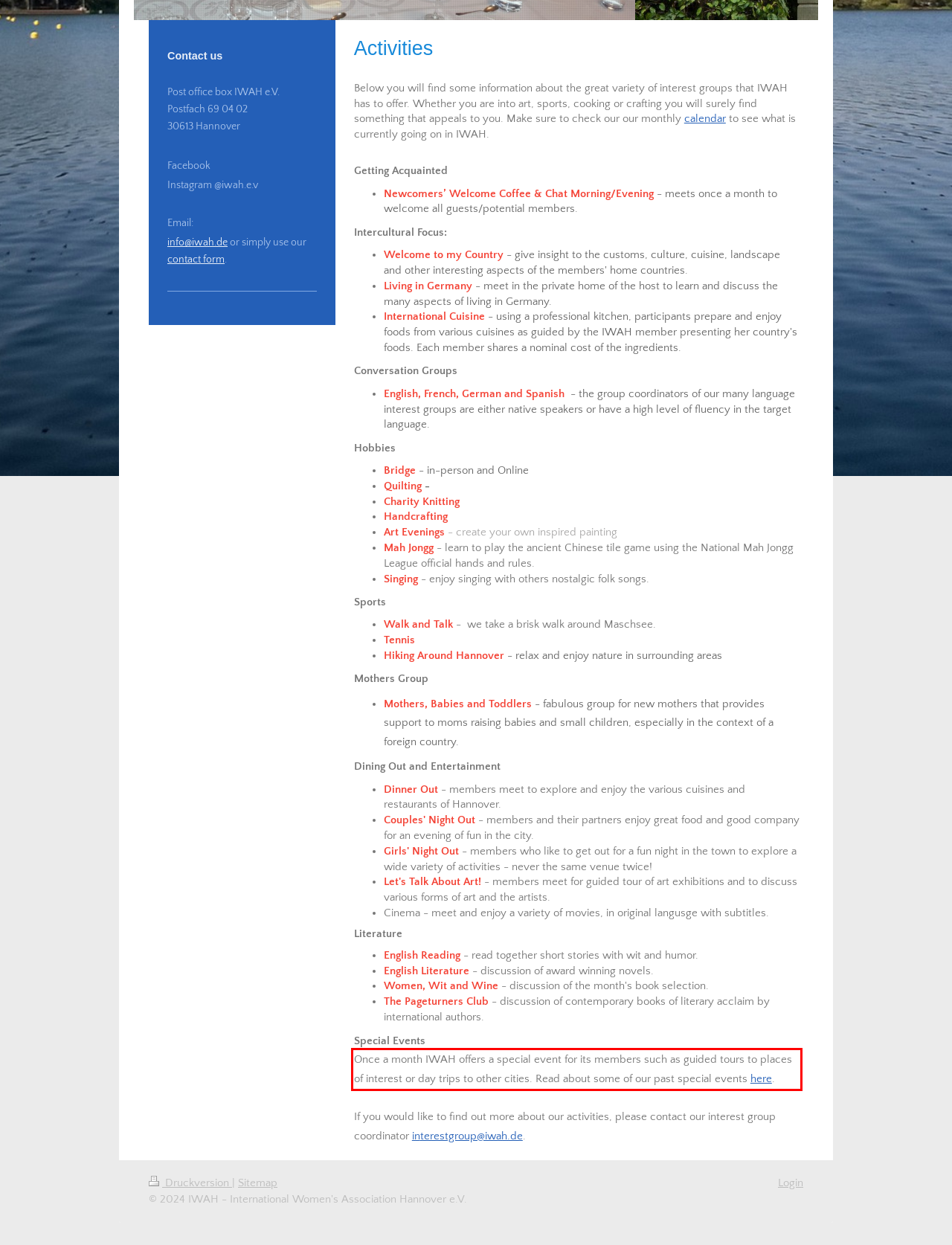Examine the webpage screenshot, find the red bounding box, and extract the text content within this marked area.

Once a month IWAH offers a special event for its members such as guided tours to places of interest or day trips to other cities. Read about some of our past special events here.